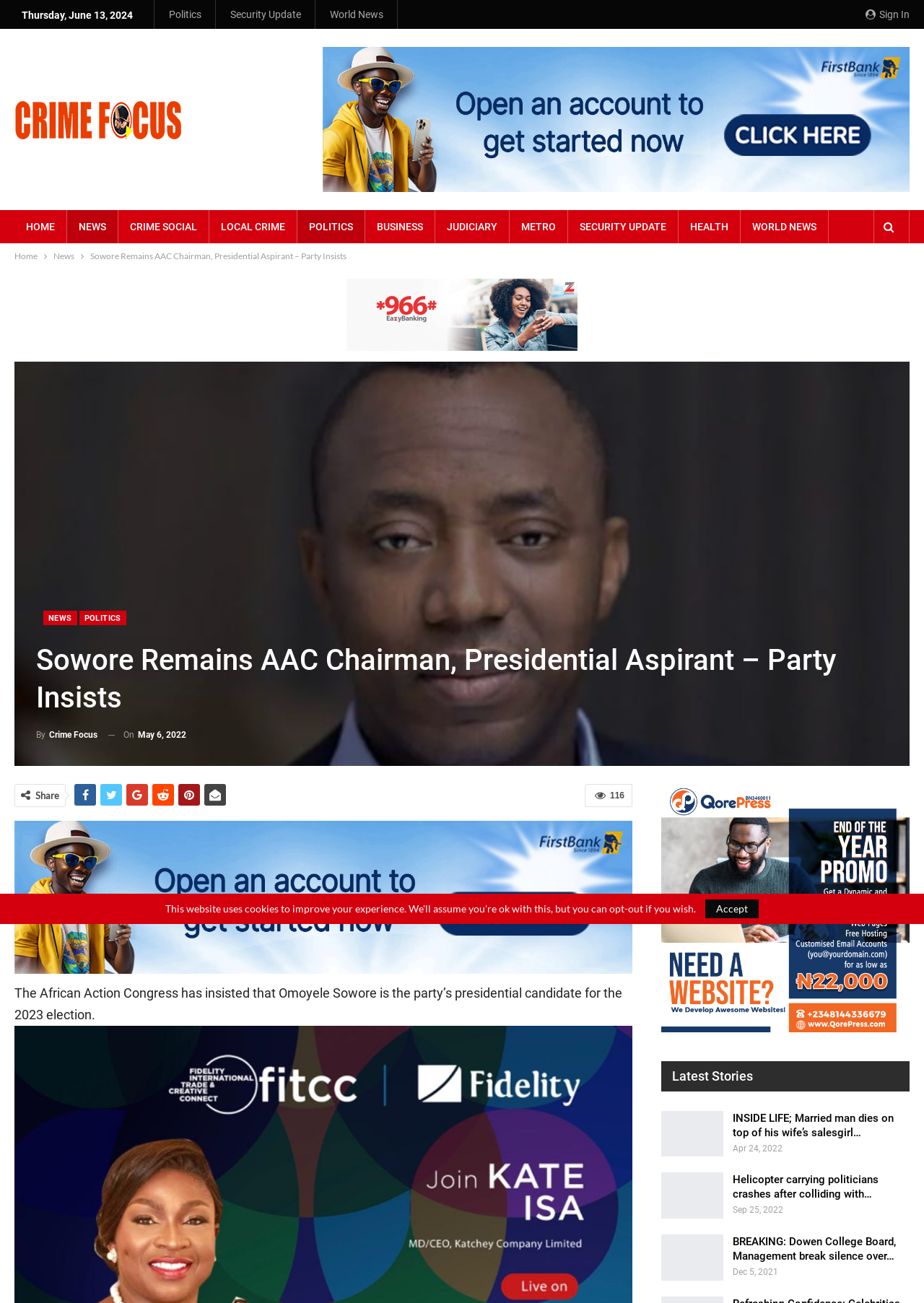Find the bounding box coordinates of the clickable area required to complete the following action: "Click on the 'Share' button".

[0.038, 0.606, 0.064, 0.615]